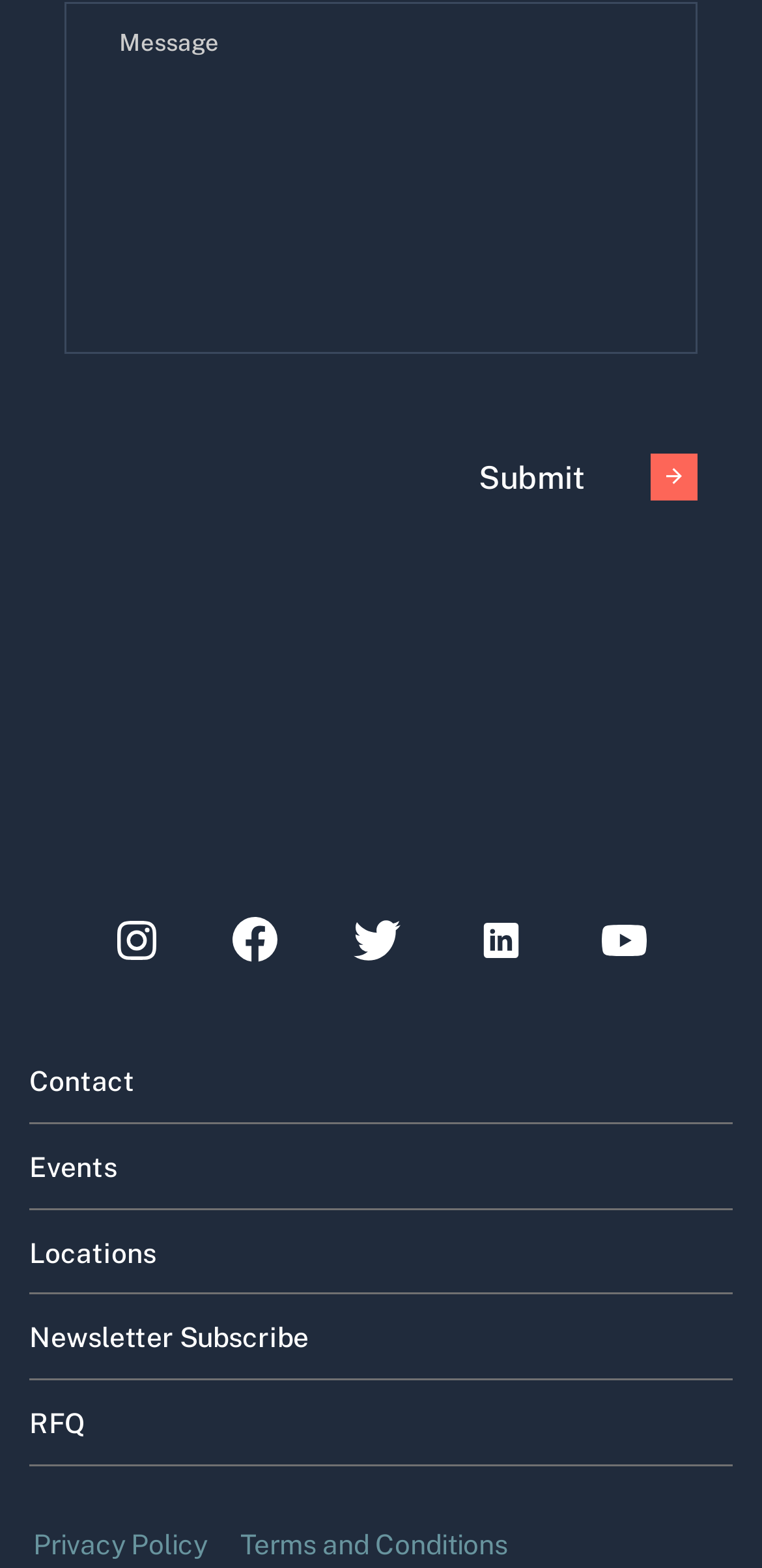What is the function of the image next to the 'Submit' button?
Refer to the screenshot and respond with a concise word or phrase.

Decoration